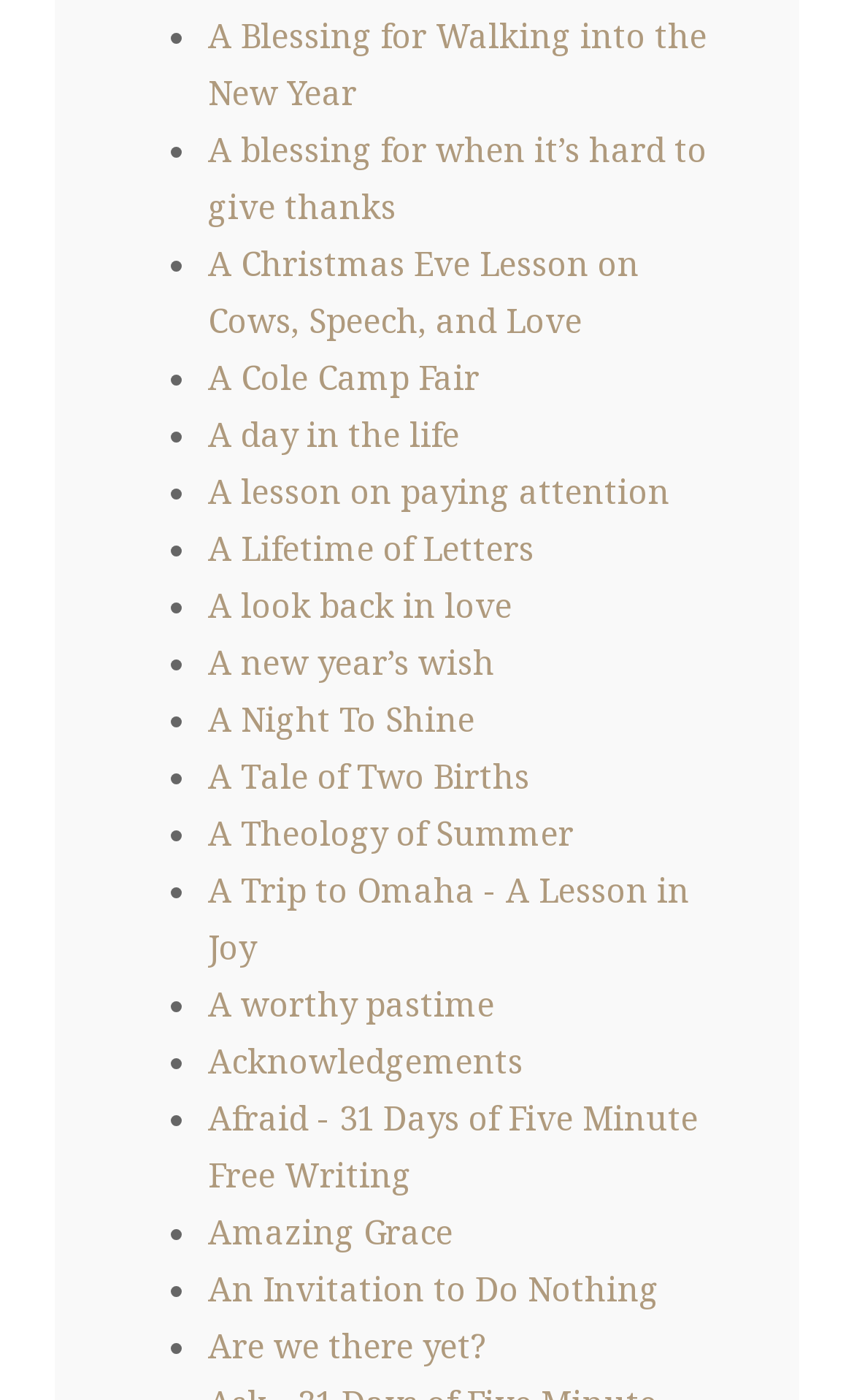How many links are on this webpage?
Refer to the image and provide a one-word or short phrase answer.

40